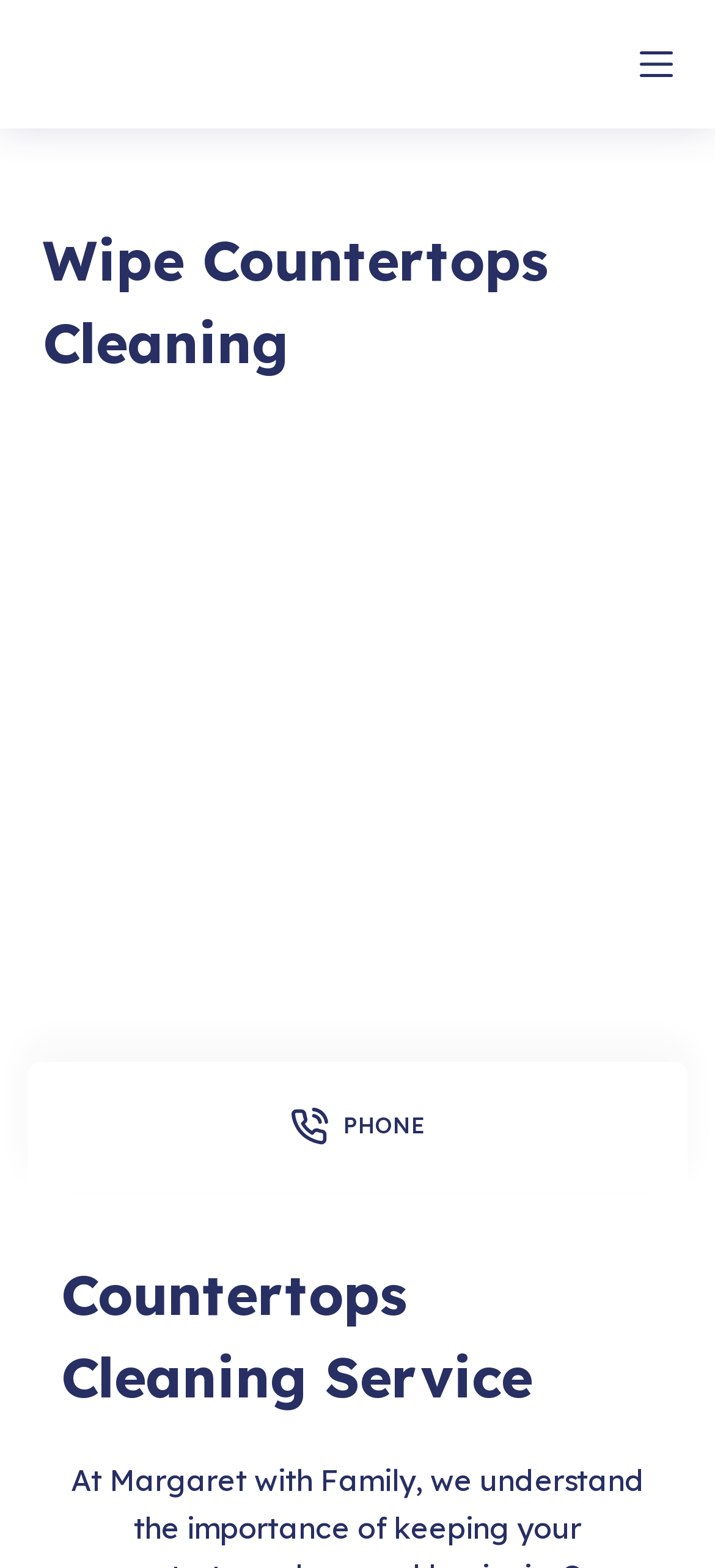Give a concise answer using one word or a phrase to the following question:
Is there a logo or image of the service?

Yes